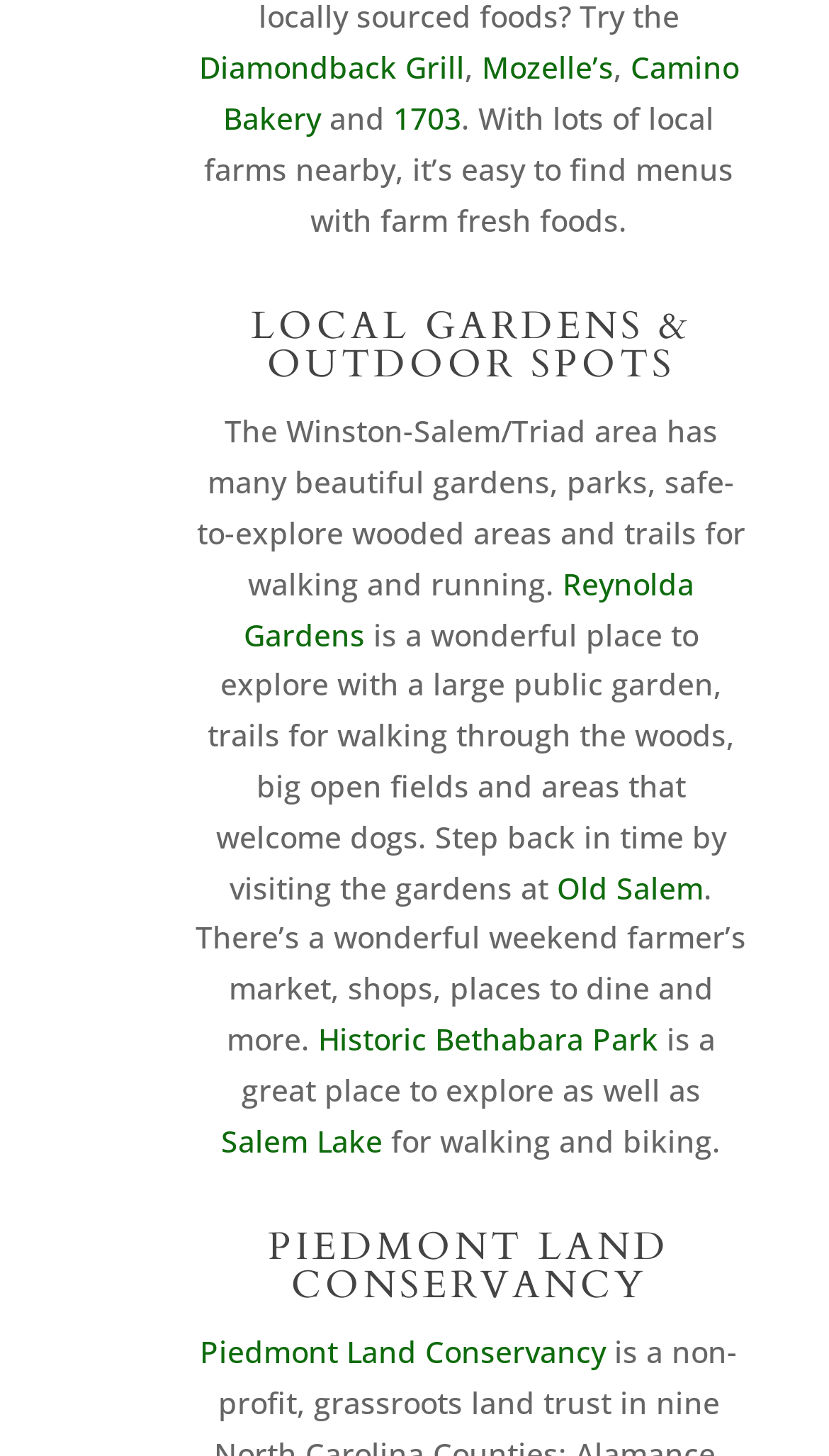Identify the bounding box of the HTML element described as: "Mozelle’s".

[0.581, 0.032, 0.74, 0.06]